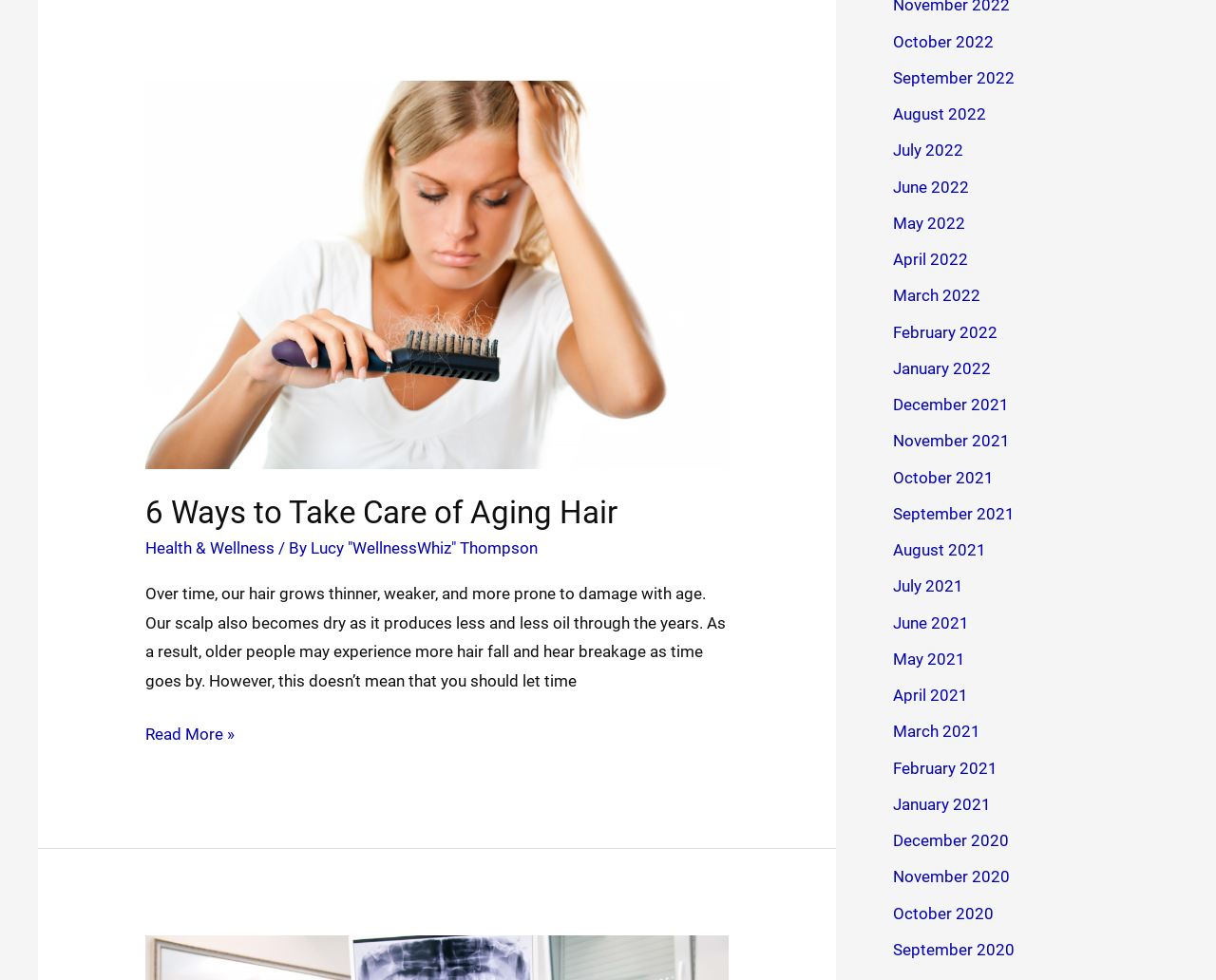Please locate the bounding box coordinates for the element that should be clicked to achieve the following instruction: "Visit ABOUT US". Ensure the coordinates are given as four float numbers between 0 and 1, i.e., [left, top, right, bottom].

None